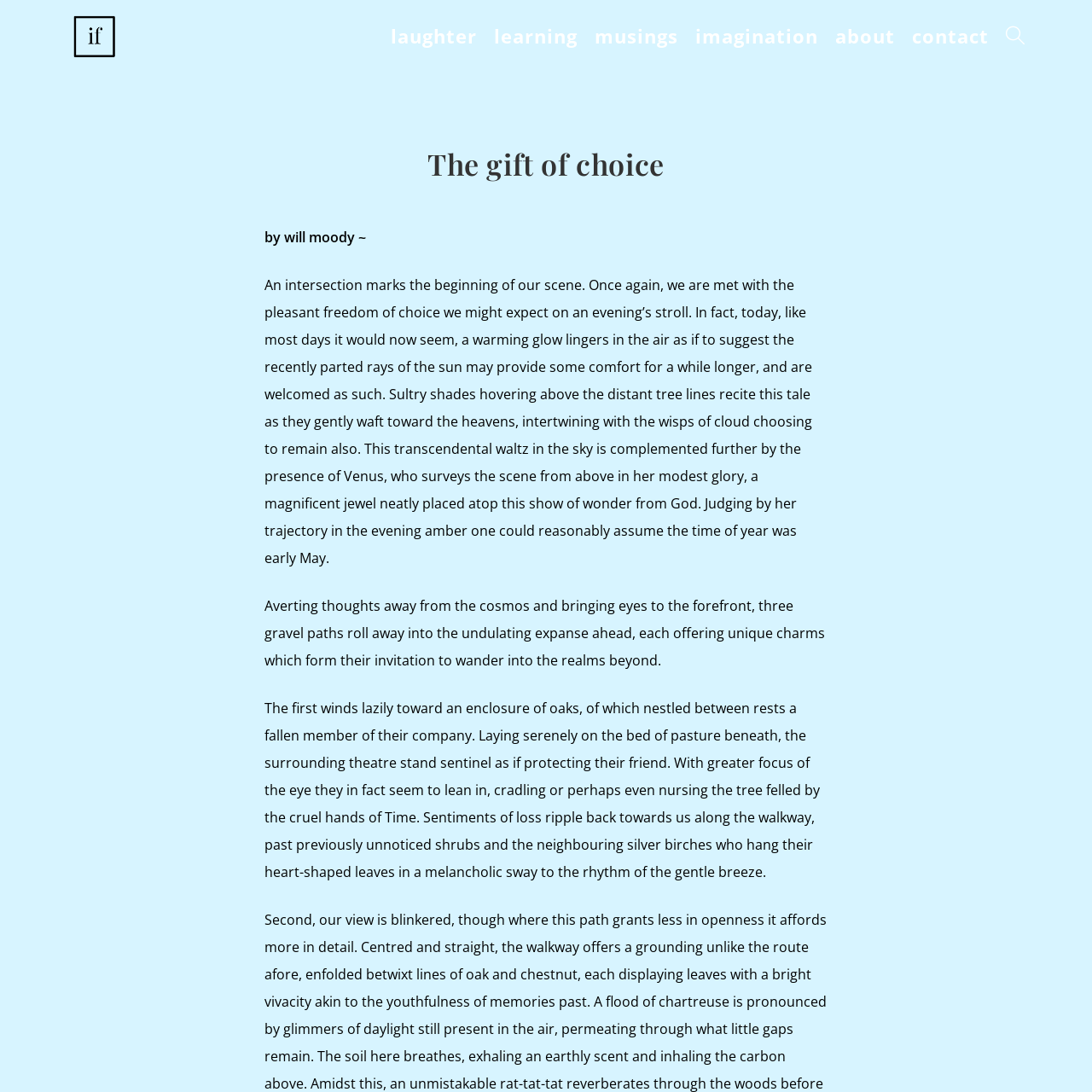What is the purpose of the three gravel paths?
Give a detailed and exhaustive answer to the question.

The passage mentions 'three gravel paths roll away into the undulating expanse ahead, each offering unique charms which form their invitation to wander into the realms beyond.' which suggests that the purpose of the paths is to invite the reader to explore and wander.